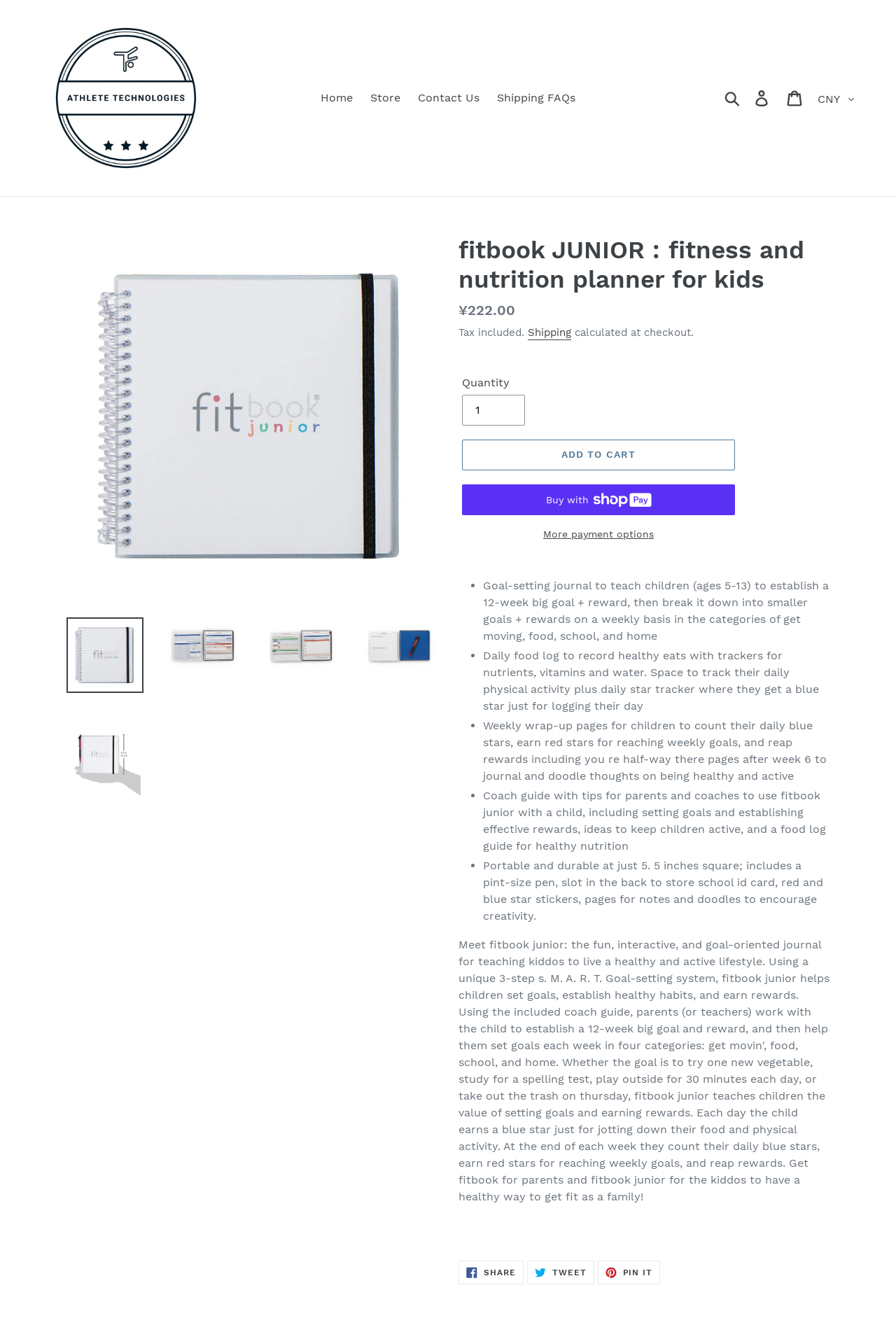What is the purpose of the product?
Offer a detailed and full explanation in response to the question.

The purpose of the product can be inferred from the static text 'Goal-setting journal to teach children (ages 5-13) to establish a 12-week big goal + reward, then break it down into smaller goals + rewards on a weekly basis in the categories of get moving, food, school, and home'.